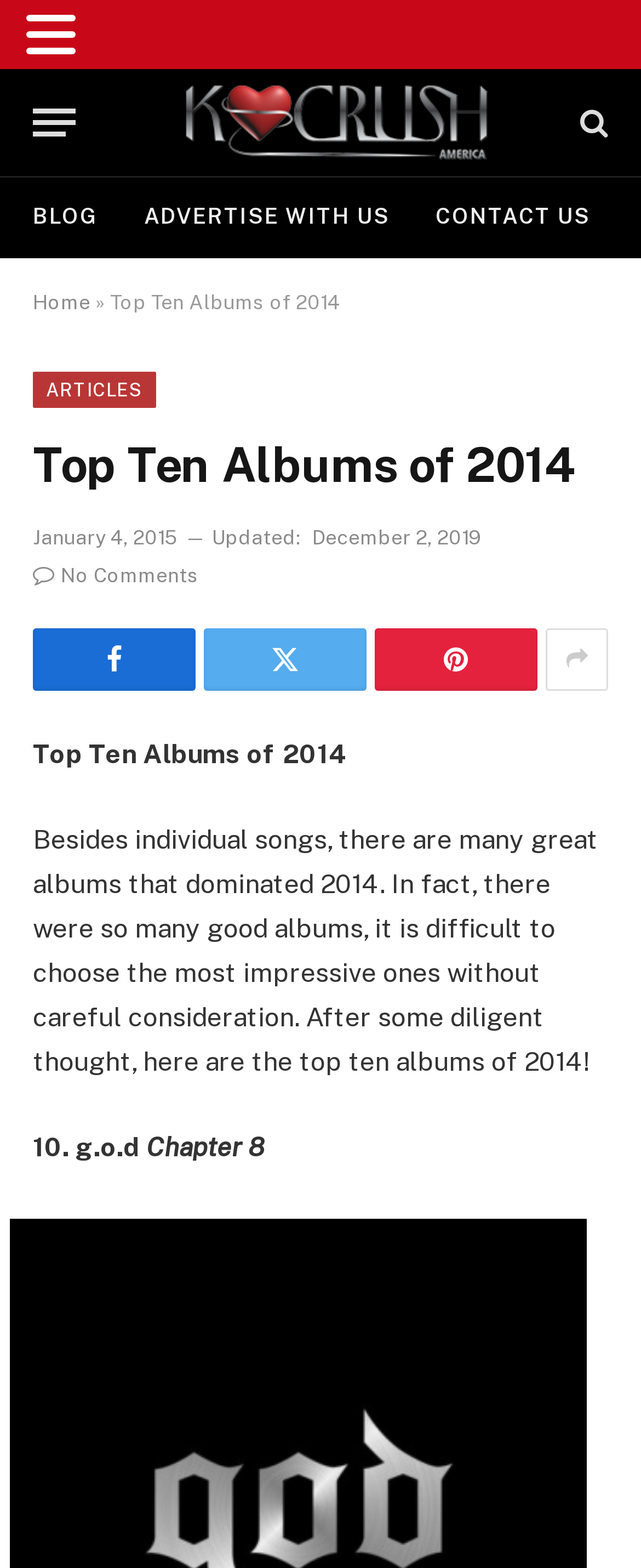Locate and provide the bounding box coordinates for the HTML element that matches this description: "title="Show More Social Sharing"".

[0.851, 0.401, 0.949, 0.441]